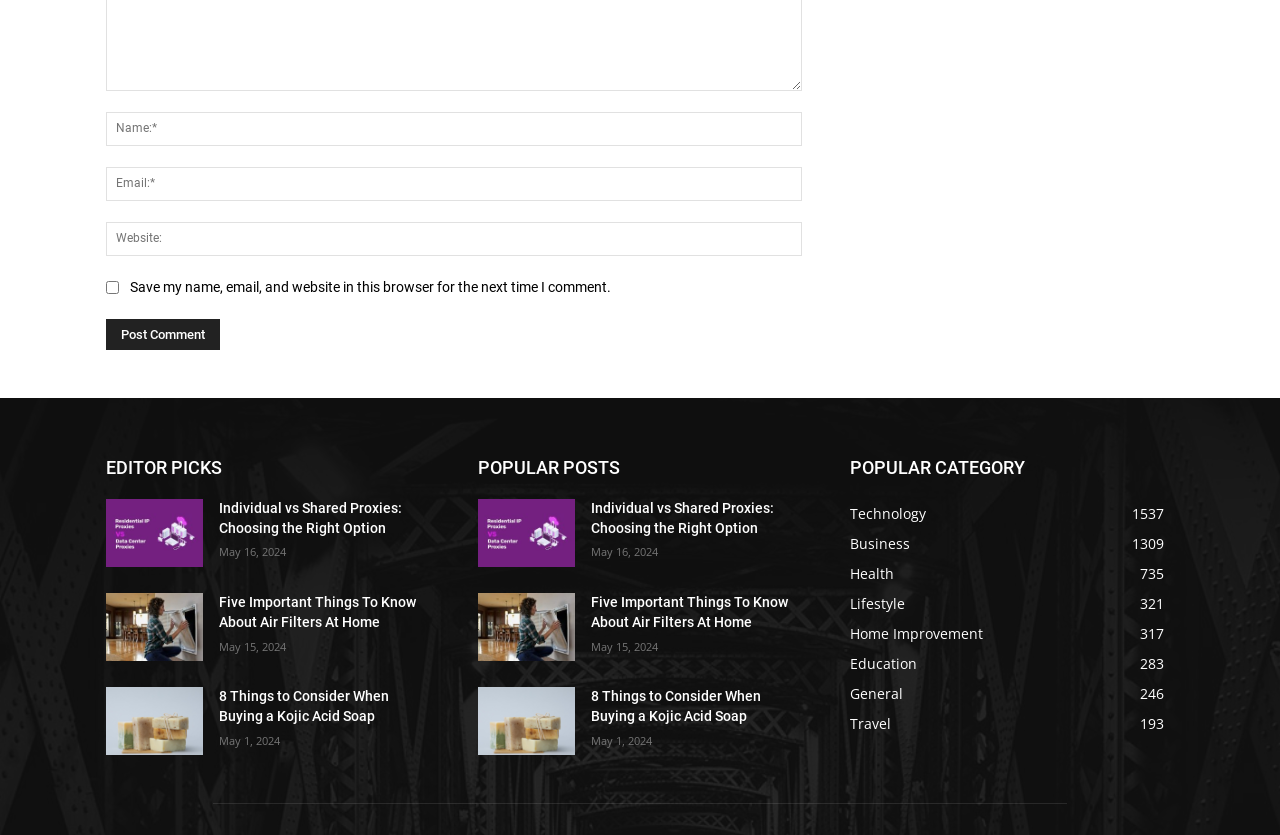Pinpoint the bounding box coordinates of the clickable area needed to execute the instruction: "Browse the 'Technology' category". The coordinates should be specified as four float numbers between 0 and 1, i.e., [left, top, right, bottom].

[0.664, 0.604, 0.723, 0.627]